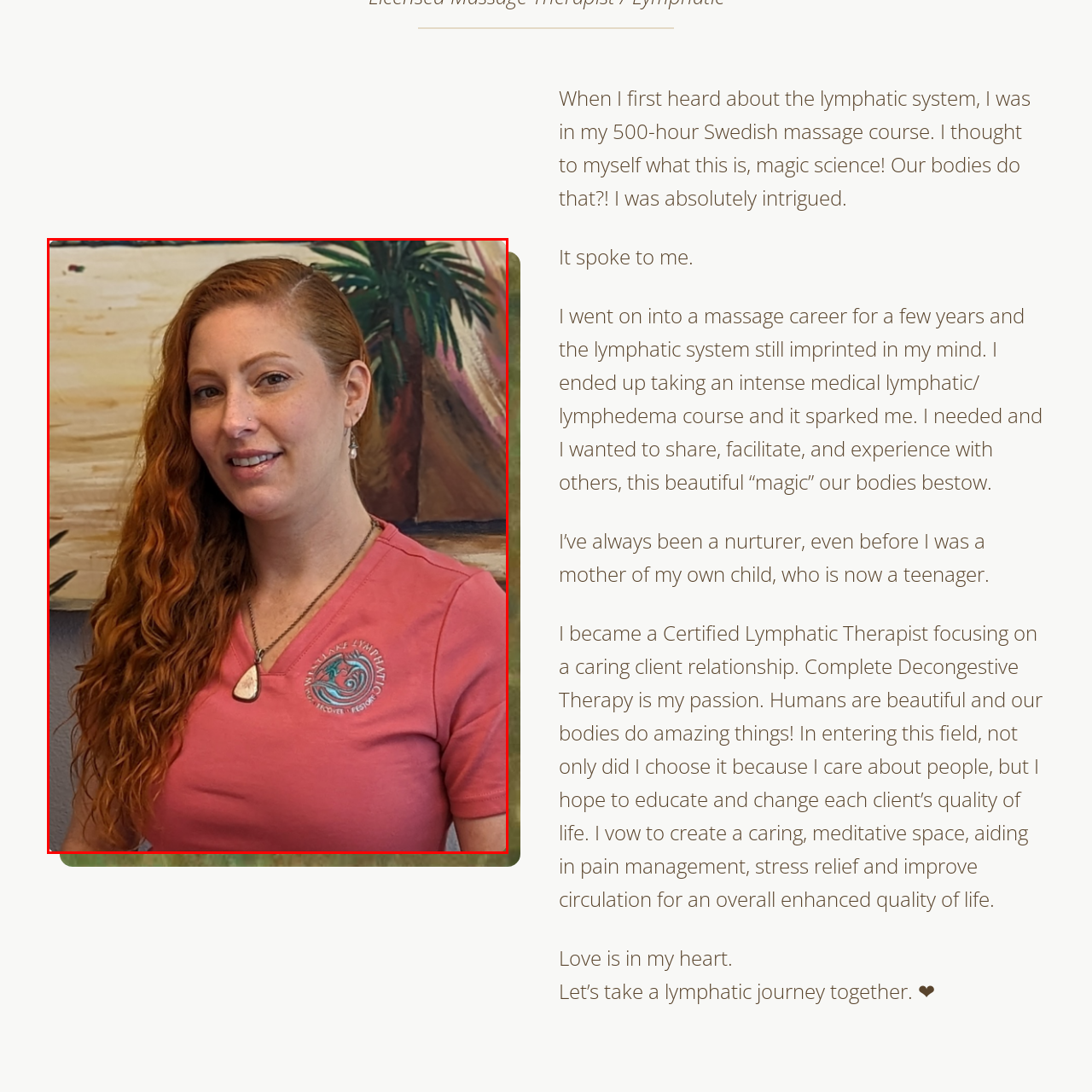Please examine the image within the red bounding box and provide an answer to the following question using a single word or phrase:
What is Alexandra's profession?

Licensed massage therapist